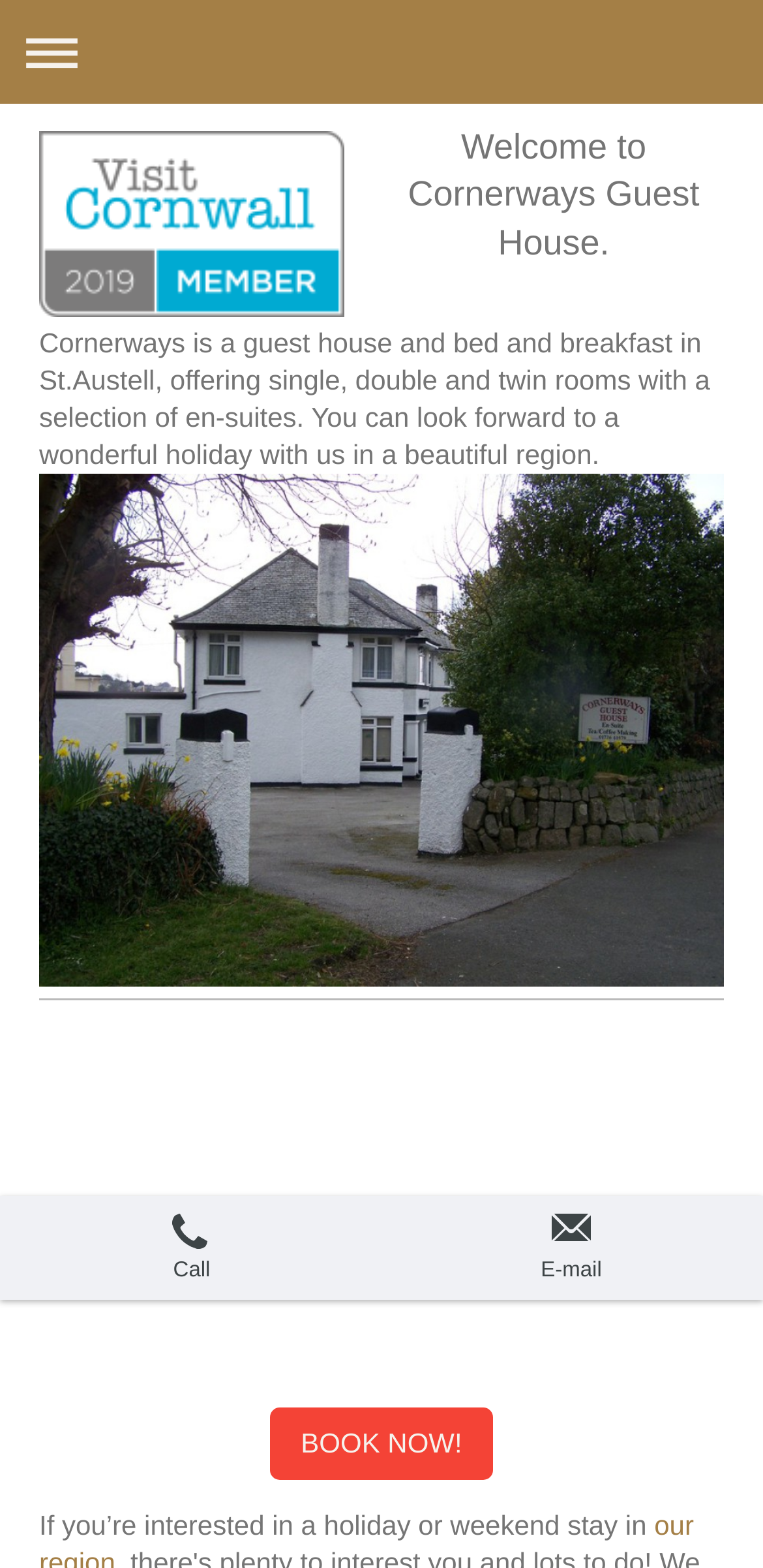Provide the bounding box coordinates of the UI element that matches the description: "Call".

[0.226, 0.788, 0.277, 0.818]